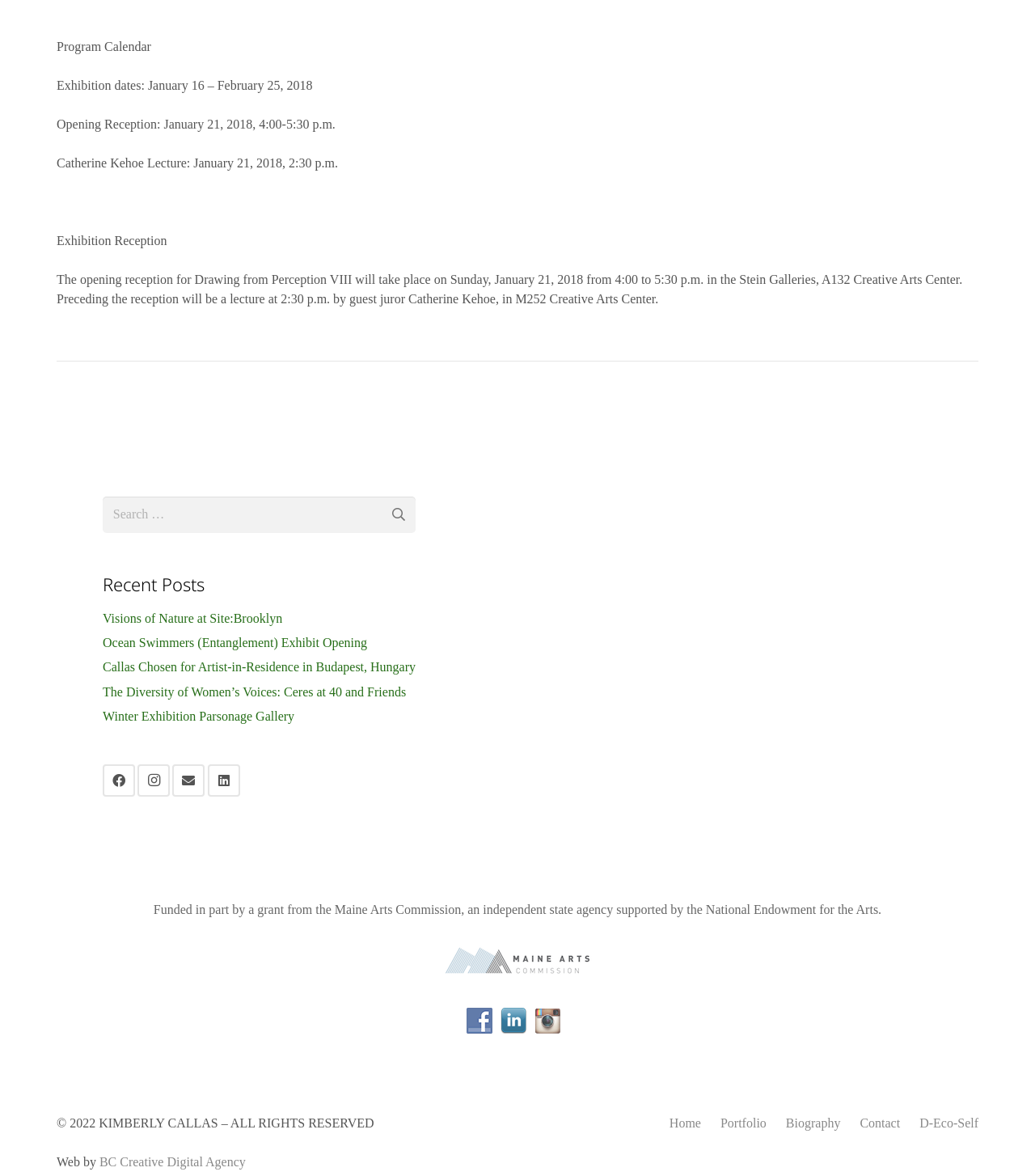Could you specify the bounding box coordinates for the clickable section to complete the following instruction: "Read the recent post about Visions of Nature at Site:Brooklyn"?

[0.099, 0.52, 0.273, 0.531]